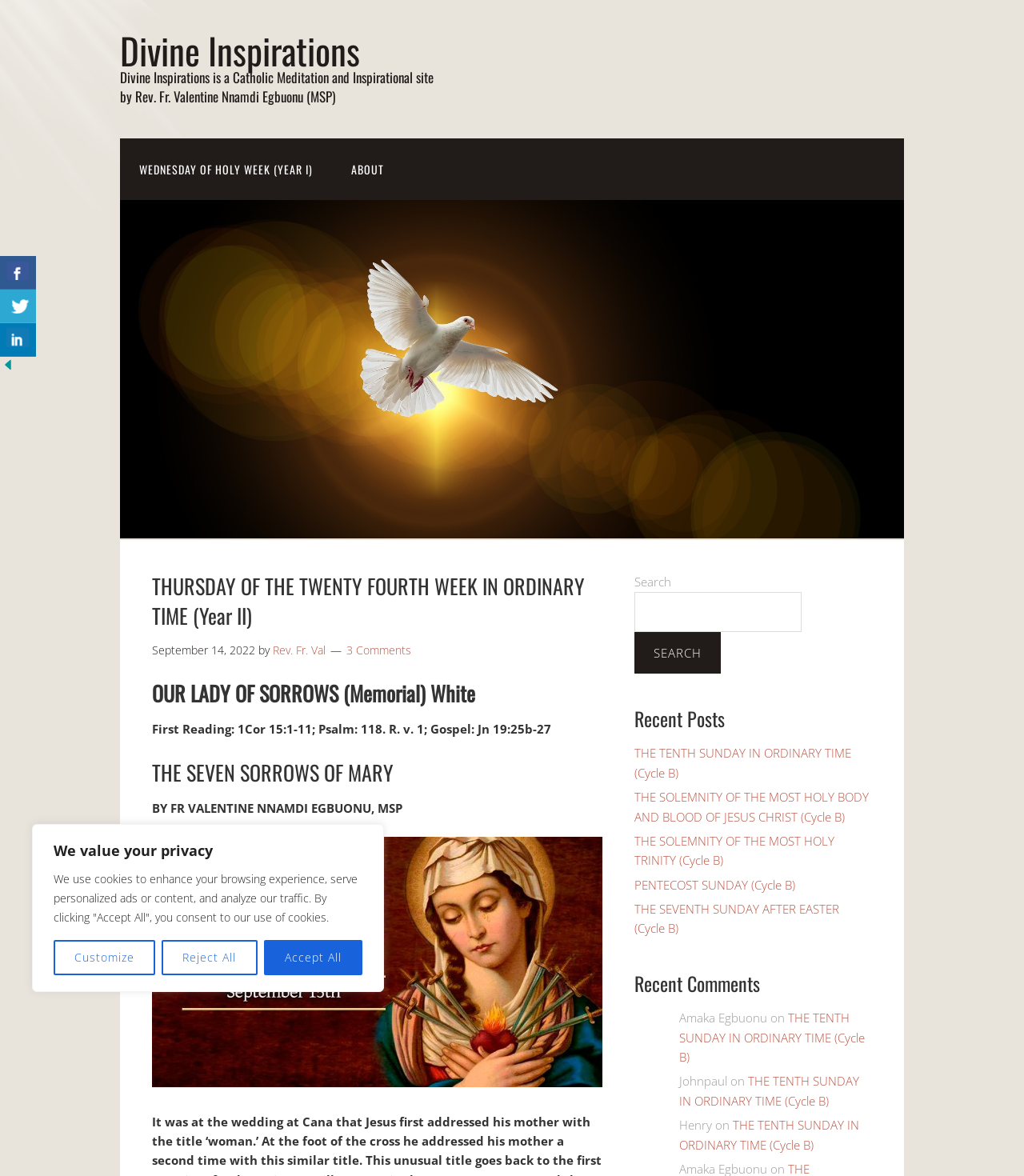Provide the bounding box coordinates of the section that needs to be clicked to accomplish the following instruction: "Read about the Seven Sorrows of Mary."

[0.148, 0.645, 0.588, 0.669]